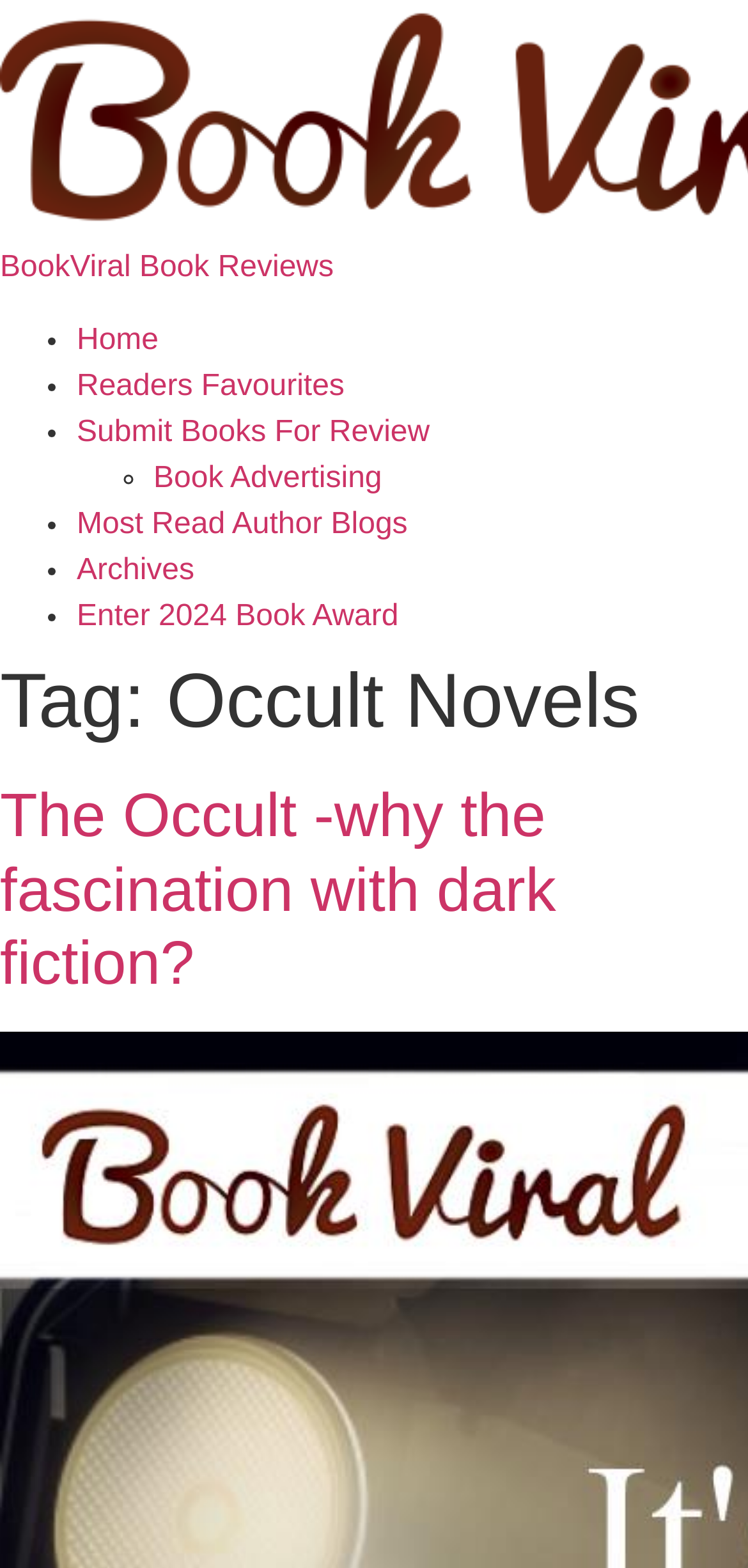What is the title of the first article?
Using the image as a reference, deliver a detailed and thorough answer to the question.

I looked at the headings on the webpage and found the first article title, which is 'The Occult -why the fascination with dark fiction?'.